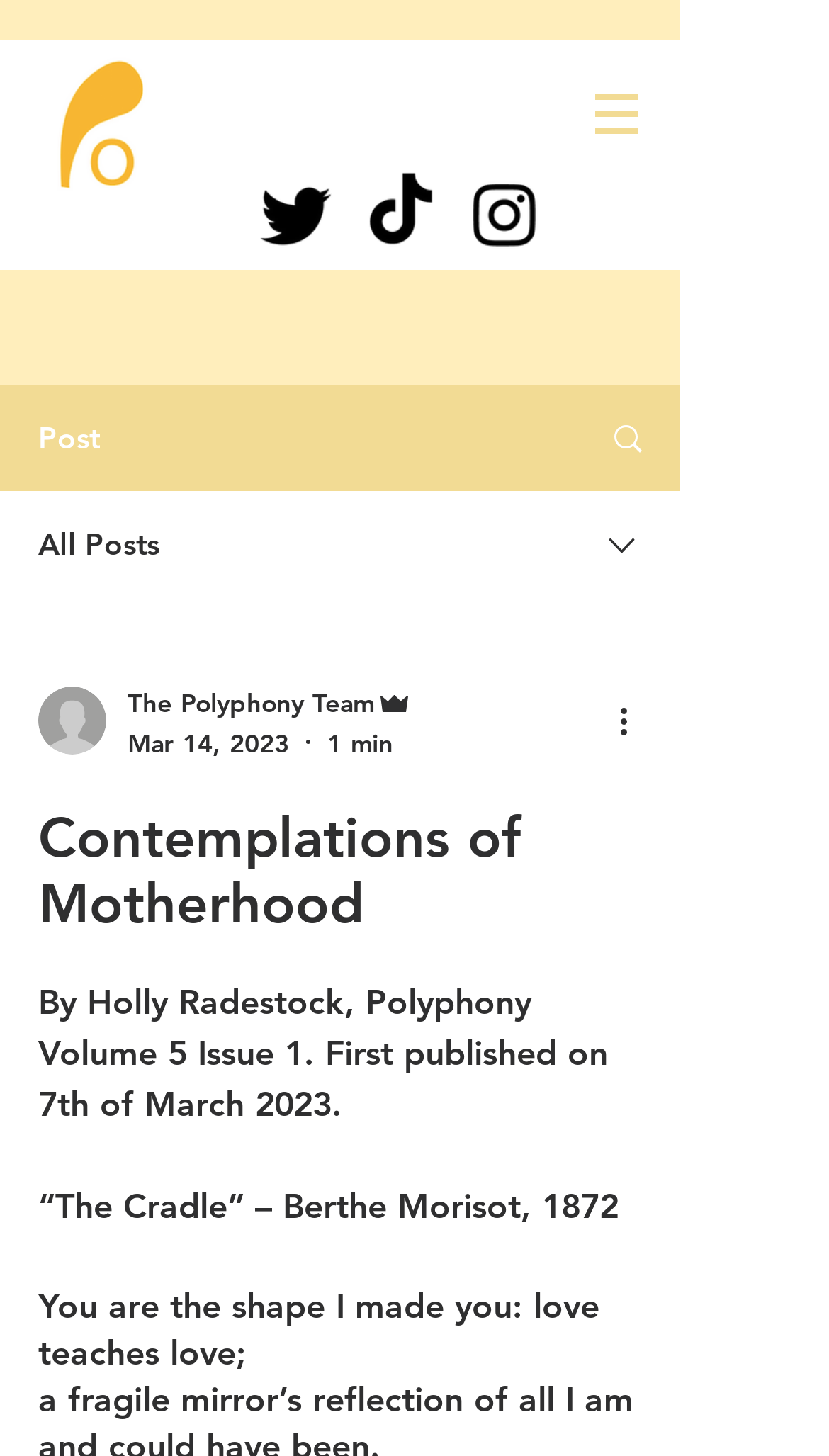Please locate the bounding box coordinates of the element that needs to be clicked to achieve the following instruction: "Go to Site". The coordinates should be four float numbers between 0 and 1, i.e., [left, top, right, bottom].

[0.679, 0.041, 0.808, 0.114]